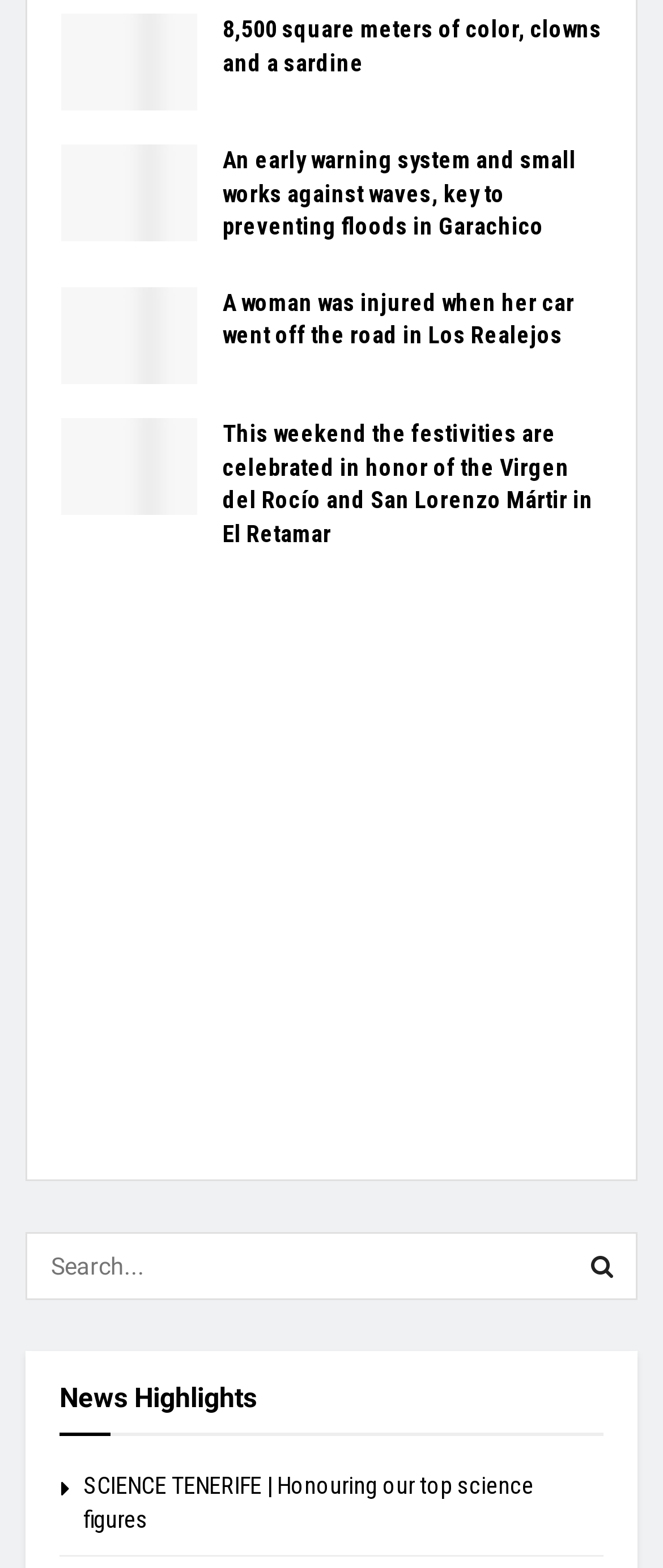Please use the details from the image to answer the following question comprehensively:
What is the purpose of the textbox at the bottom of the webpage?

The textbox is labeled as 'Search...' and is accompanied by a 'Search Button', which implies that the purpose of the textbox is to allow users to search for specific content on the webpage.